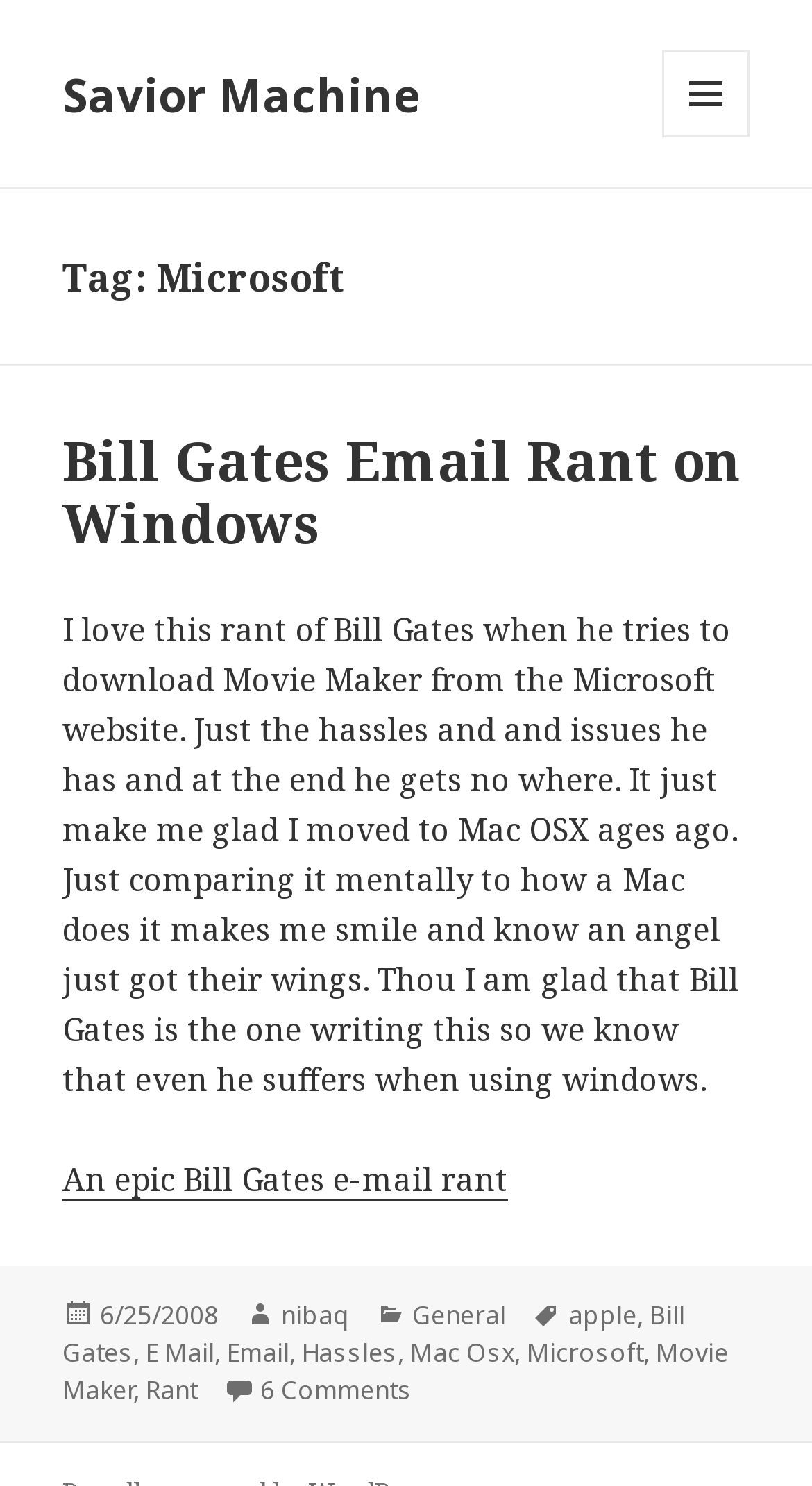Identify the bounding box coordinates for the element you need to click to achieve the following task: "Click the link to read more about Bill Gates Email Rant on Windows". Provide the bounding box coordinates as four float numbers between 0 and 1, in the form [left, top, right, bottom].

[0.077, 0.284, 0.913, 0.377]